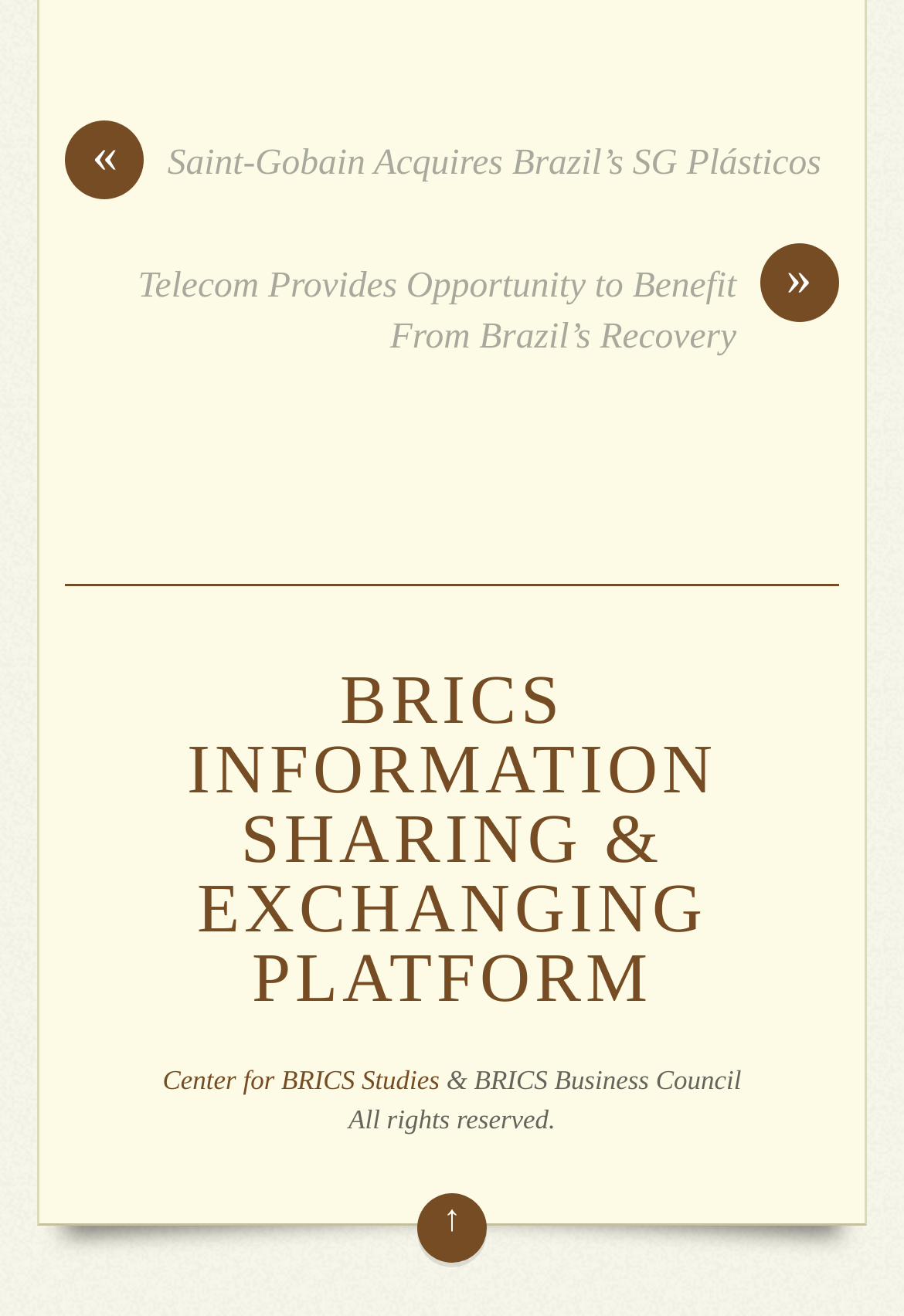Given the element description "Medical Malpractice" in the screenshot, predict the bounding box coordinates of that UI element.

None